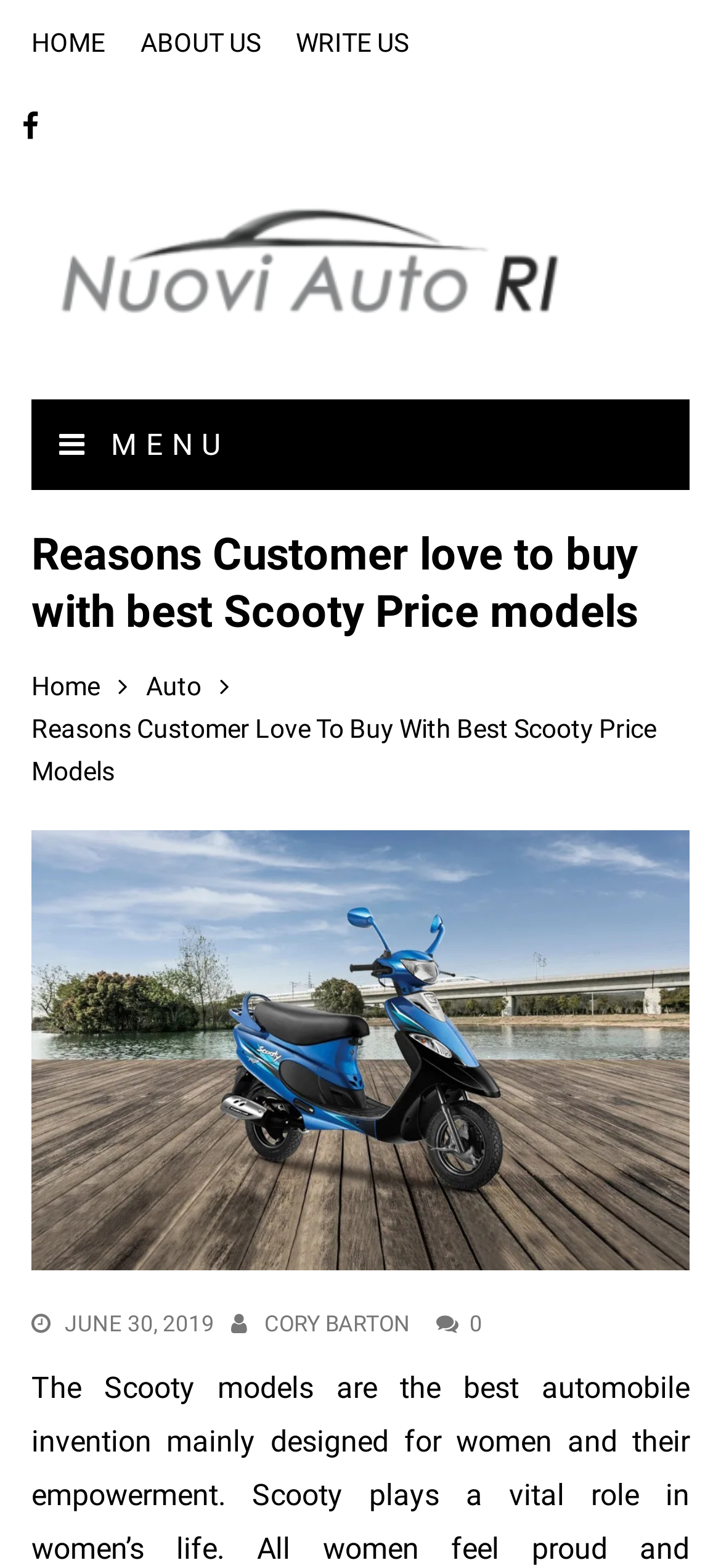Determine the bounding box coordinates for the area that needs to be clicked to fulfill this task: "view about us". The coordinates must be given as four float numbers between 0 and 1, i.e., [left, top, right, bottom].

[0.195, 0.018, 0.361, 0.037]